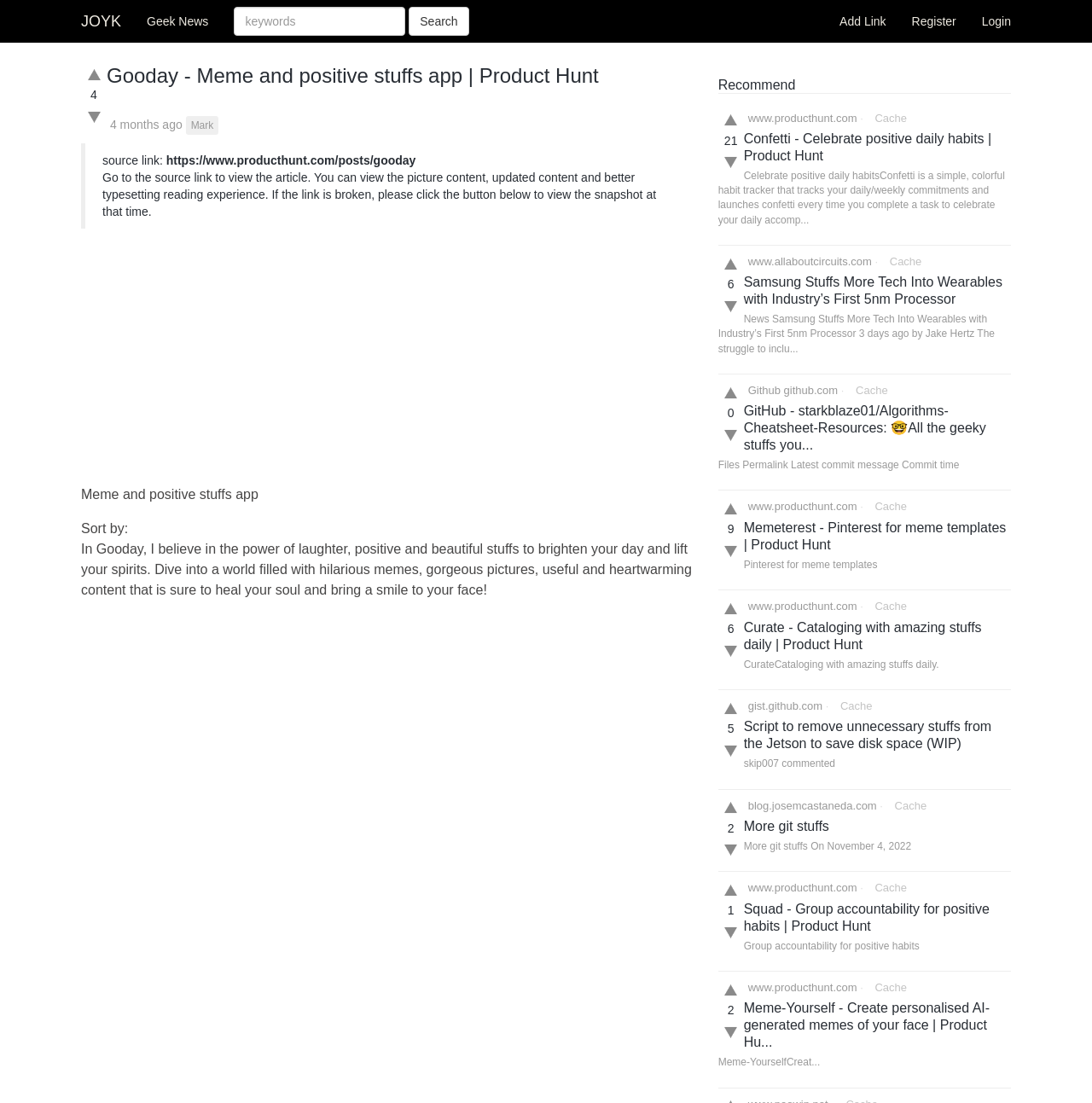Look at the image and write a detailed answer to the question: 
What is the name of the app?

The name of the app is mentioned in the heading 'Gooday - Meme and positive stuffs app | Product Hunt' which is located at the top of the webpage.